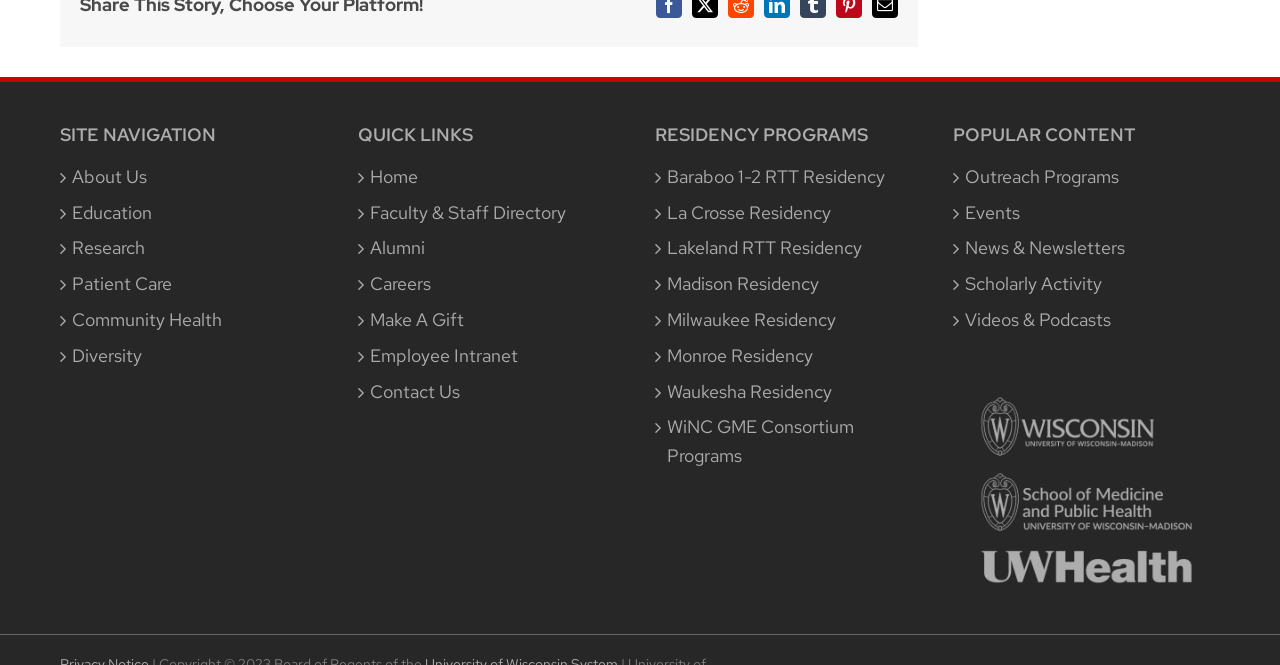Provide a short answer using a single word or phrase for the following question: 
What type of content is listed under 'POPULAR CONTENT'?

News and events